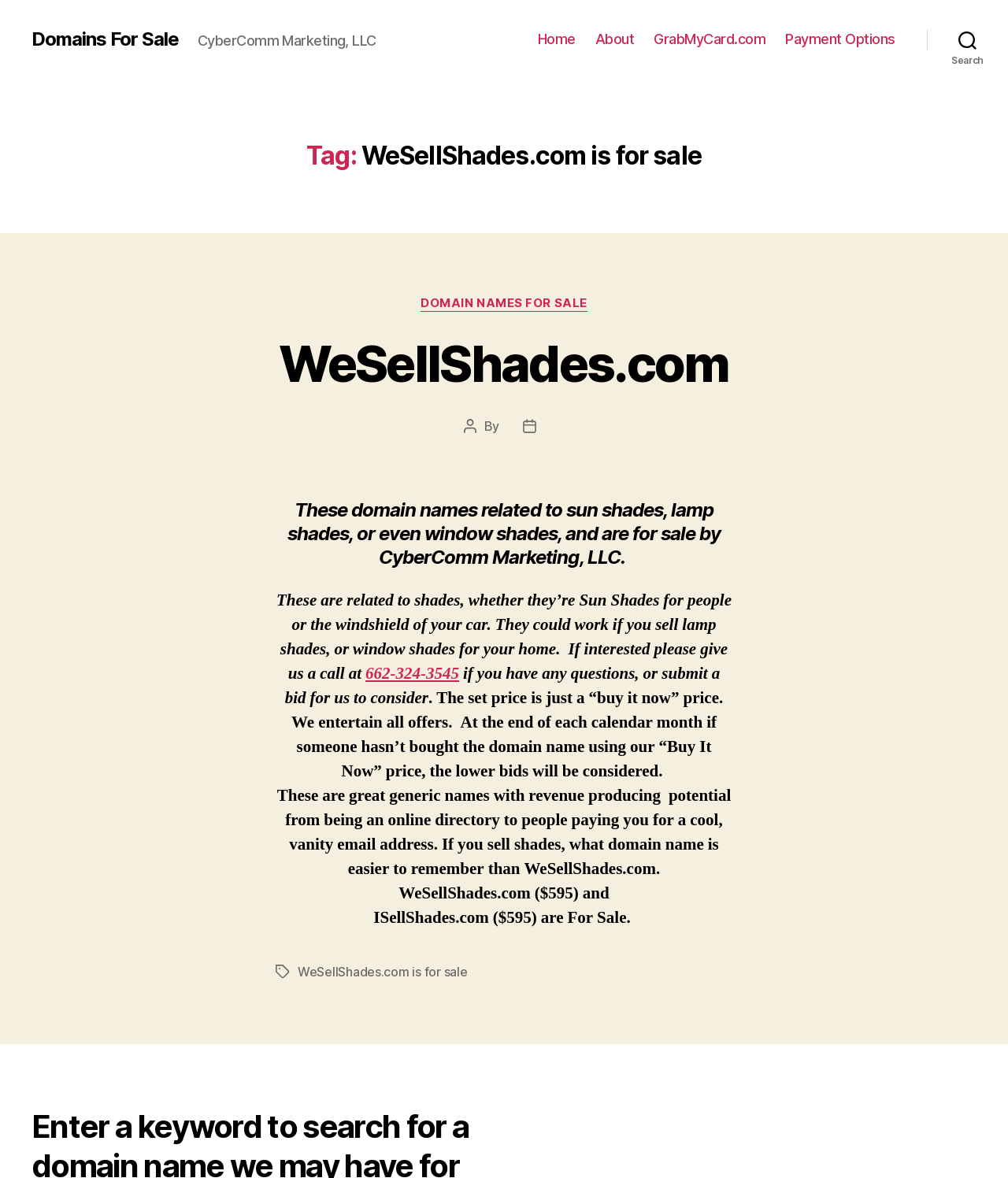Please give a succinct answer using a single word or phrase:
Who is the author of the post?

Not specified